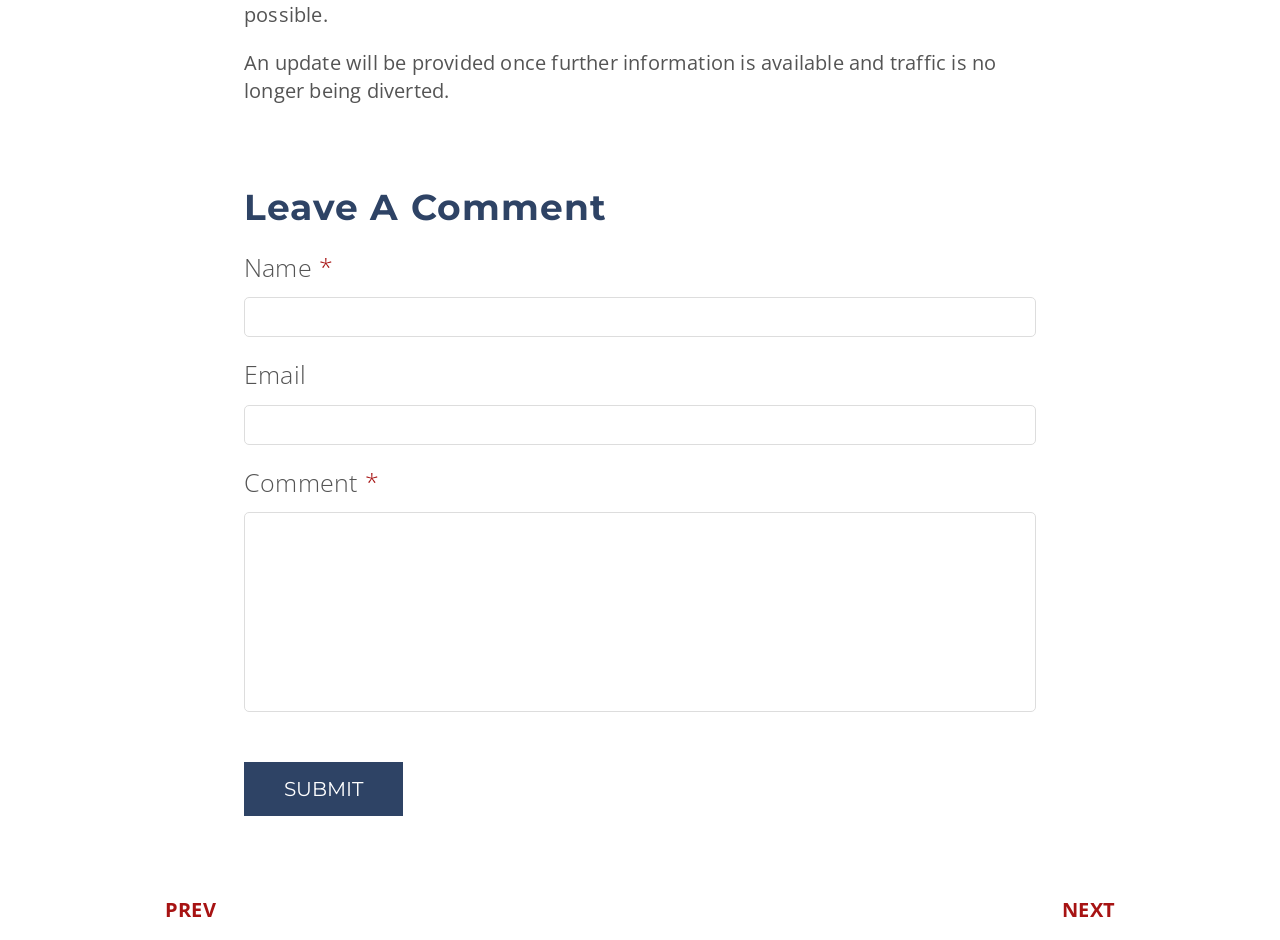Please provide the bounding box coordinate of the region that matches the element description: name="submit" value="Submit". Coordinates should be in the format (top-left x, top-left y, bottom-right x, bottom-right y) and all values should be between 0 and 1.

[0.191, 0.811, 0.315, 0.868]